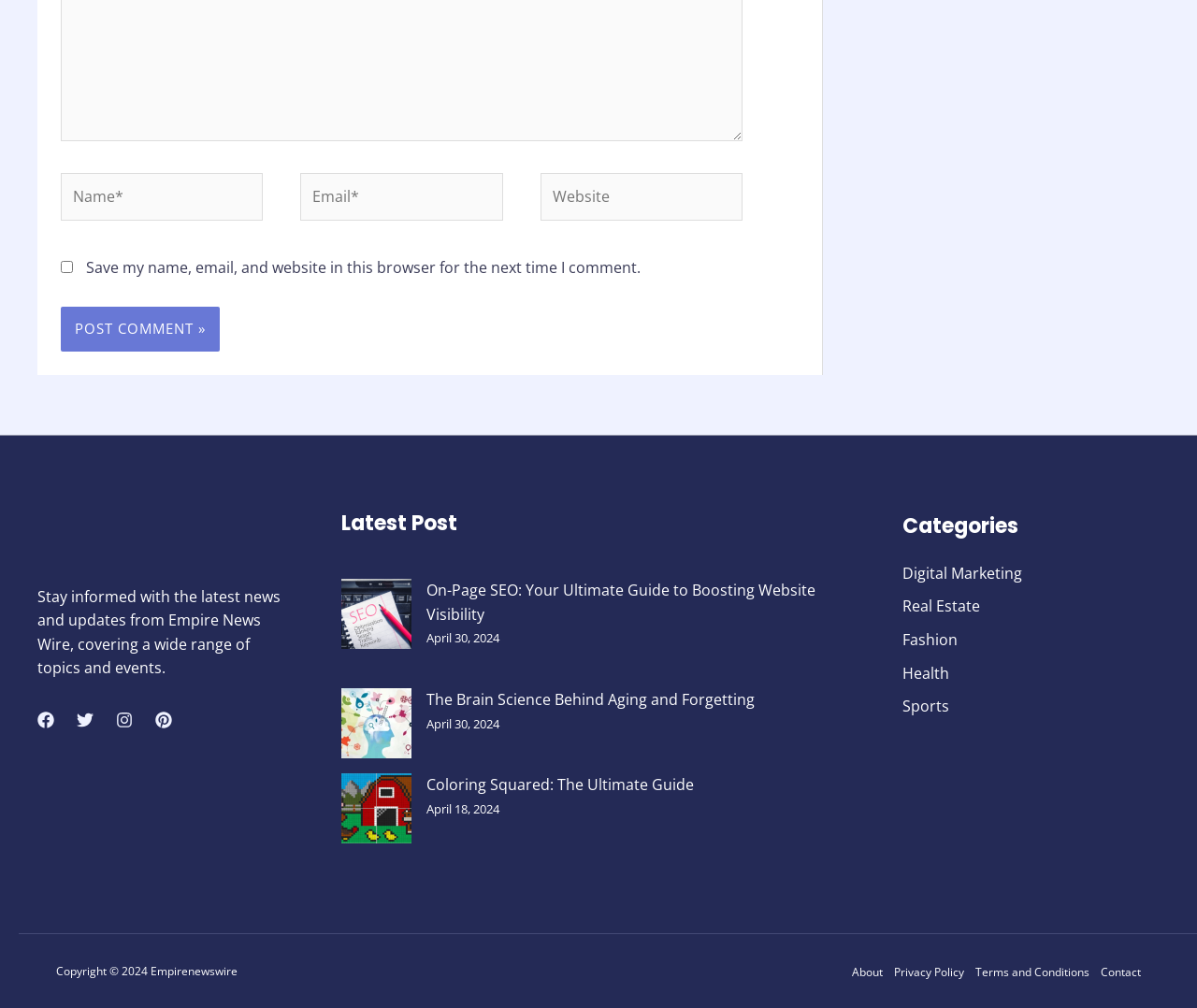What is the title of the latest post?
Answer the question with a single word or phrase derived from the image.

On-Page SEO